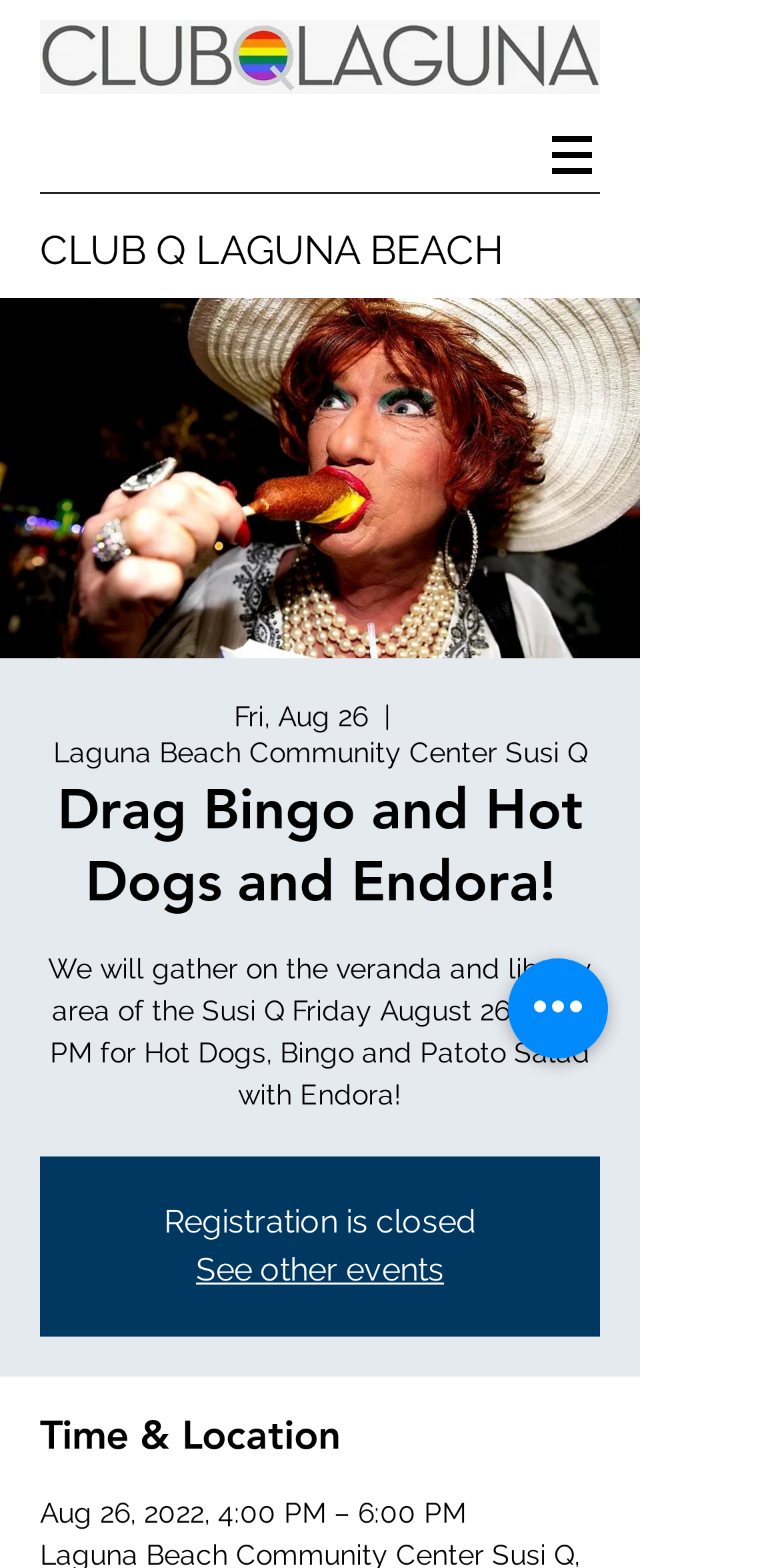Please give a succinct answer to the question in one word or phrase:
What is the event name?

Drag Bingo and Hot Dogs and Endora!